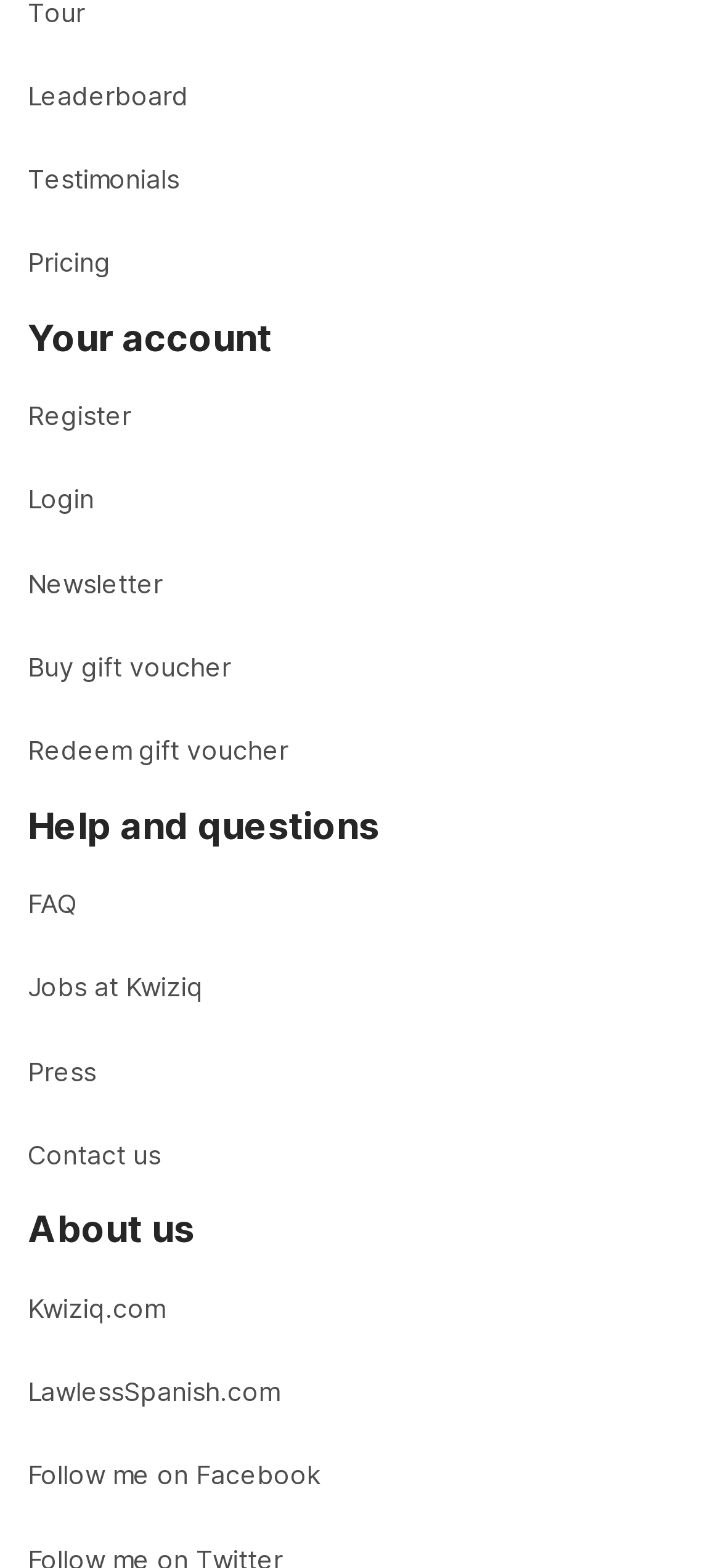Determine the bounding box coordinates of the clickable region to execute the instruction: "Follow on Facebook". The coordinates should be four float numbers between 0 and 1, denoted as [left, top, right, bottom].

[0.038, 0.922, 0.962, 0.959]